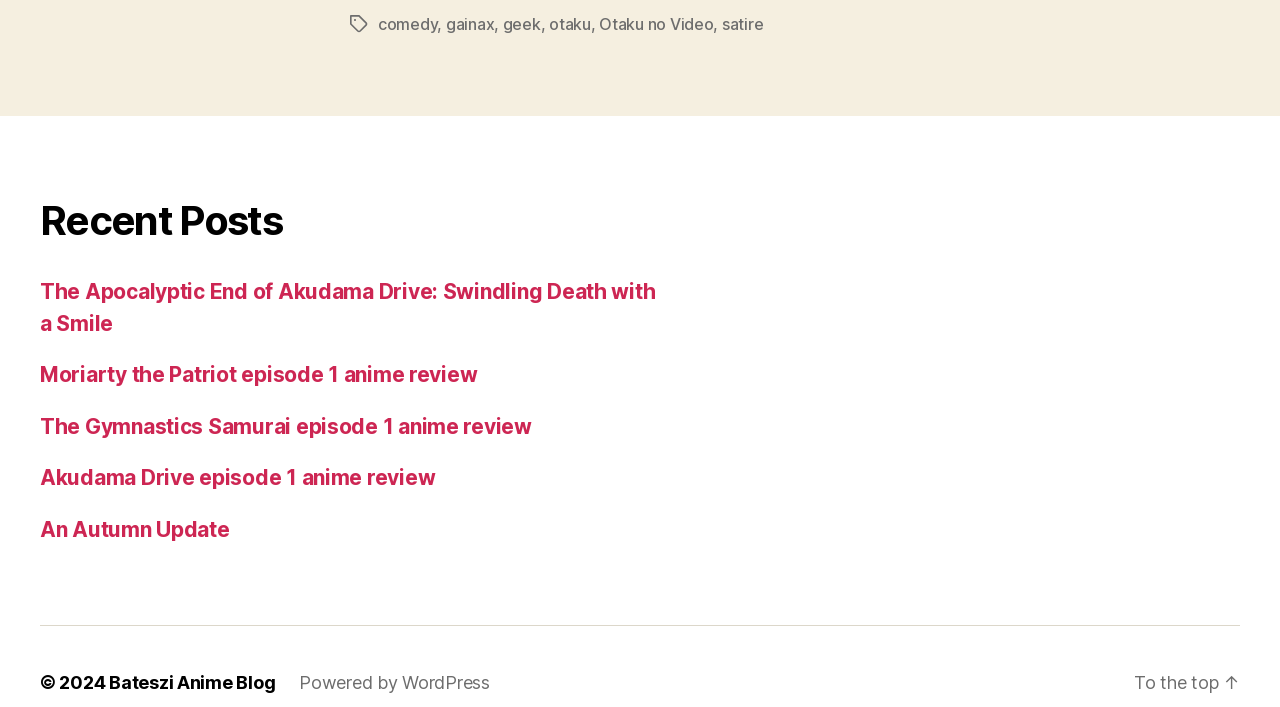How many links are there in the 'Recent Posts' section?
Look at the screenshot and respond with one word or a short phrase.

5